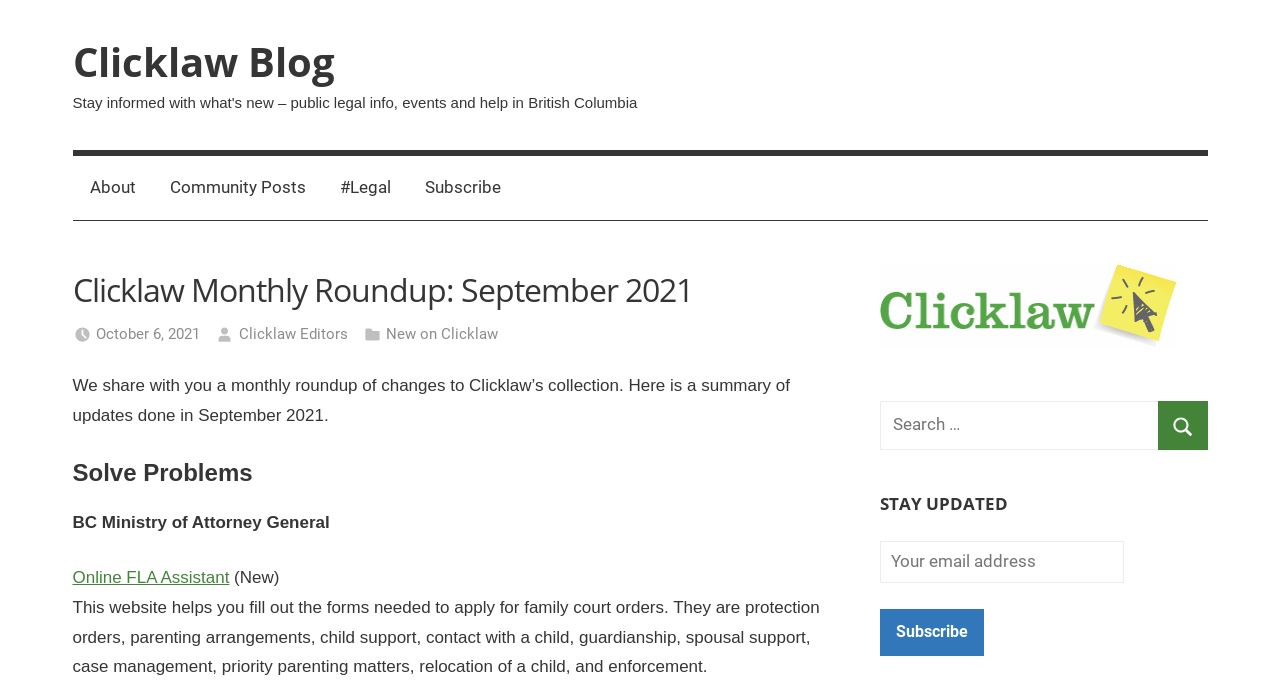How can users stay updated with the blog?
Look at the image and respond to the question as thoroughly as possible.

Users can stay updated with the blog by subscribing with their email address in the 'STAY UPDATED' section, where they can enter their email address and click the 'Subscribe' button.